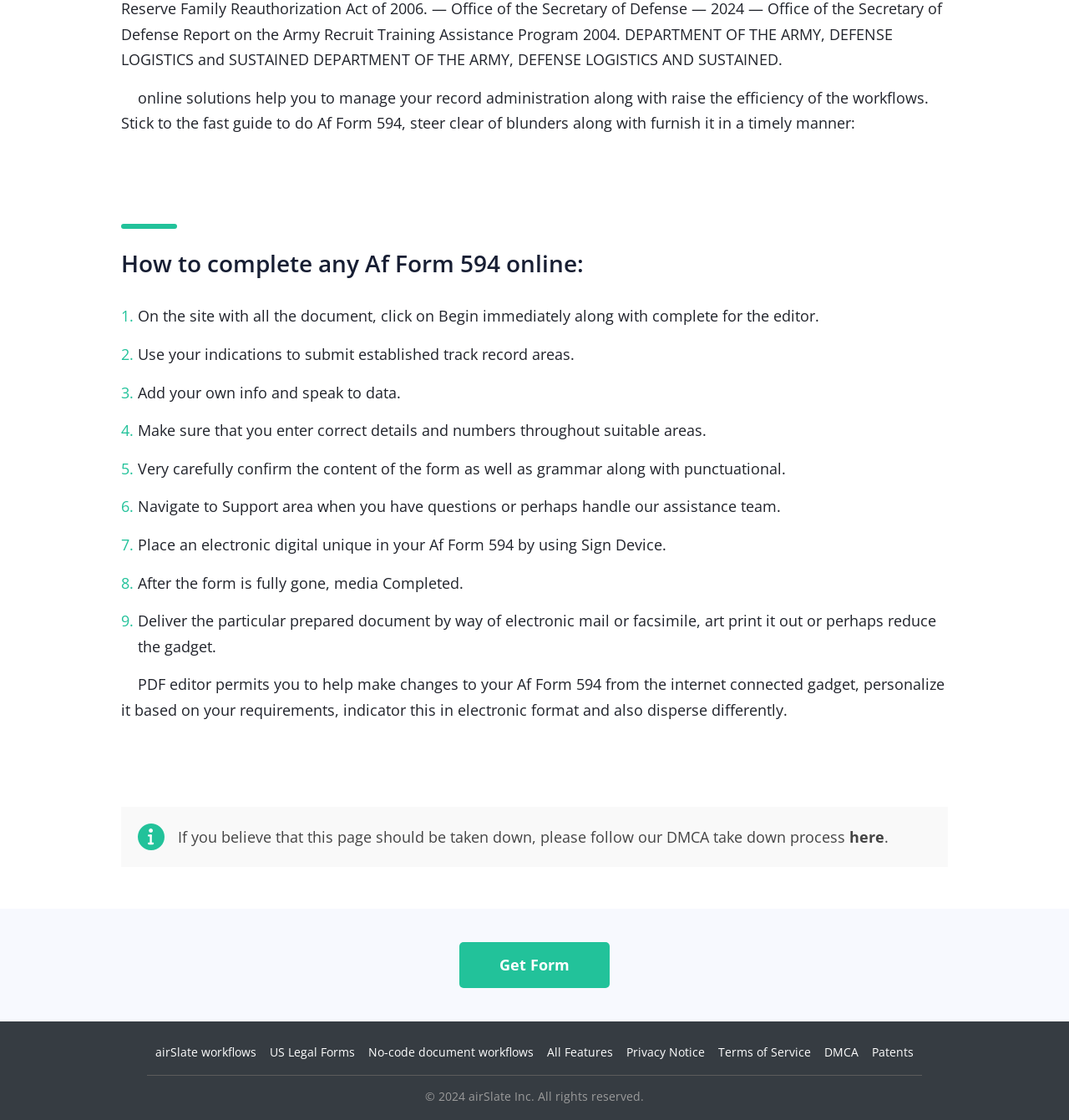Find the bounding box of the element with the following description: "Get Form". The coordinates must be four float numbers between 0 and 1, formatted as [left, top, right, bottom].

[0.43, 0.841, 0.57, 0.882]